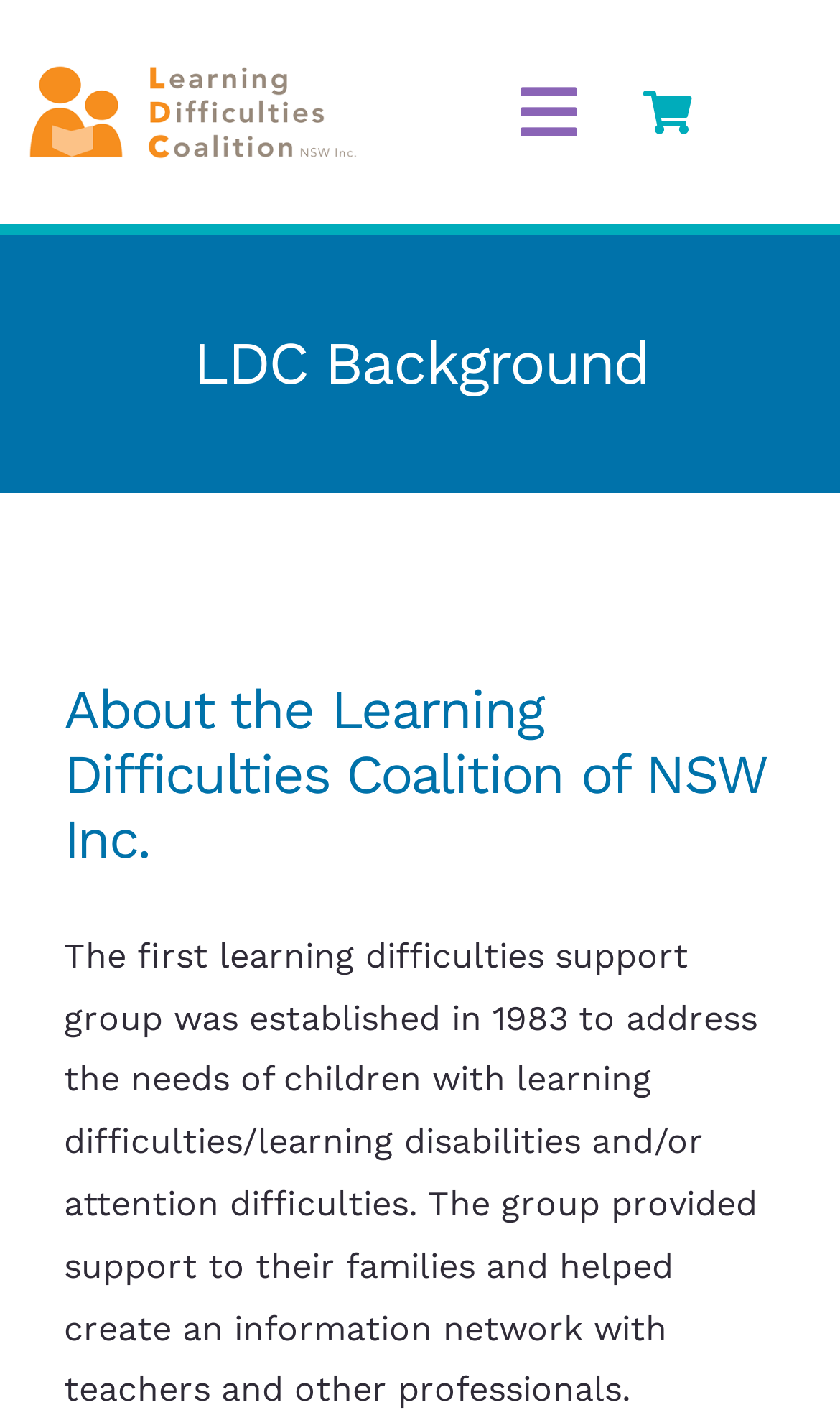Determine the bounding box coordinates of the clickable region to execute the instruction: "Click on Home link". The coordinates should be four float numbers between 0 and 1, denoted as [left, top, right, bottom].

None